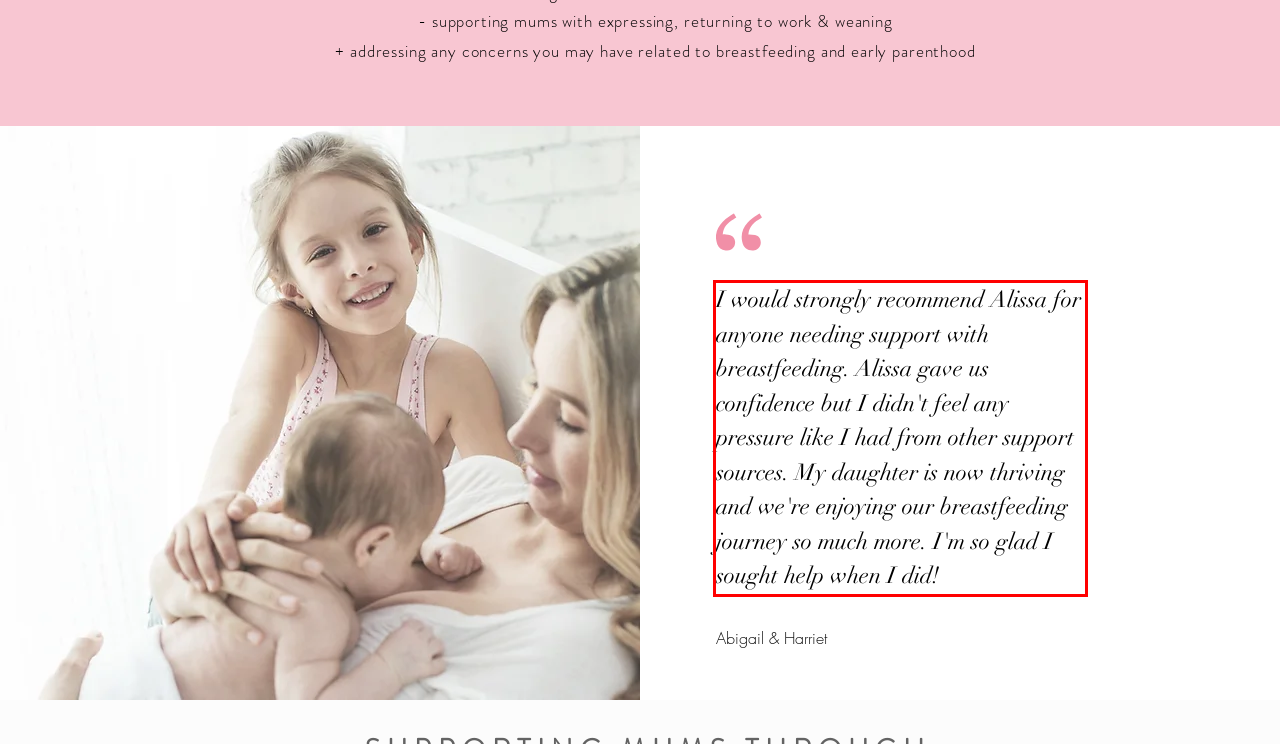You are provided with a screenshot of a webpage that includes a UI element enclosed in a red rectangle. Extract the text content inside this red rectangle.

I would strongly recommend Alissa for anyone needing support with breastfeeding. Alissa gave us confidence but I didn't feel any pressure like I had from other support sources. My daughter is now thriving and we're enjoying our breastfeeding journey so much more. I'm so glad I sought help when I did!